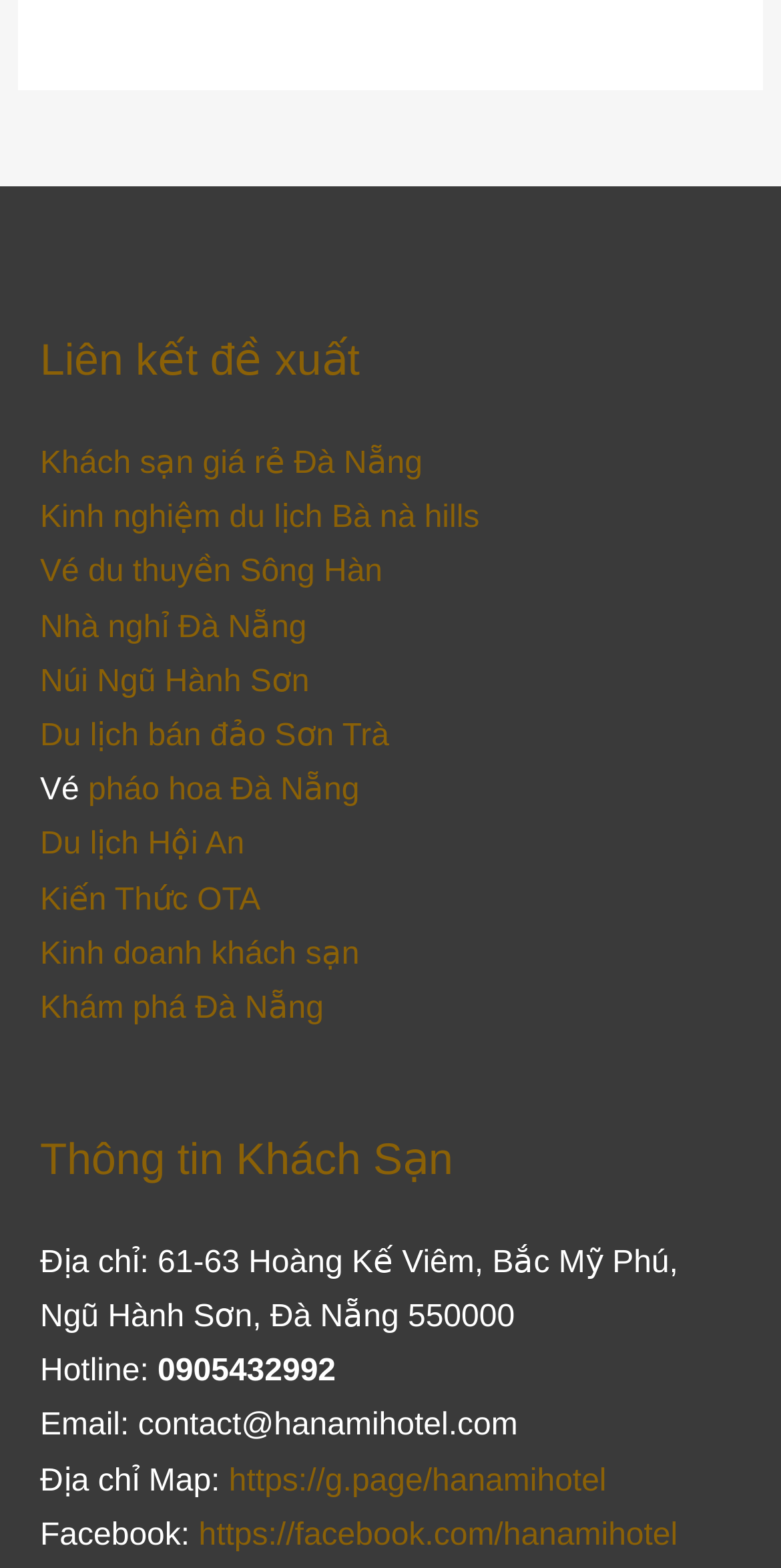Please specify the bounding box coordinates of the element that should be clicked to execute the given instruction: 'Check the hotline of Hanami Hotel'. Ensure the coordinates are four float numbers between 0 and 1, expressed as [left, top, right, bottom].

[0.202, 0.864, 0.43, 0.886]